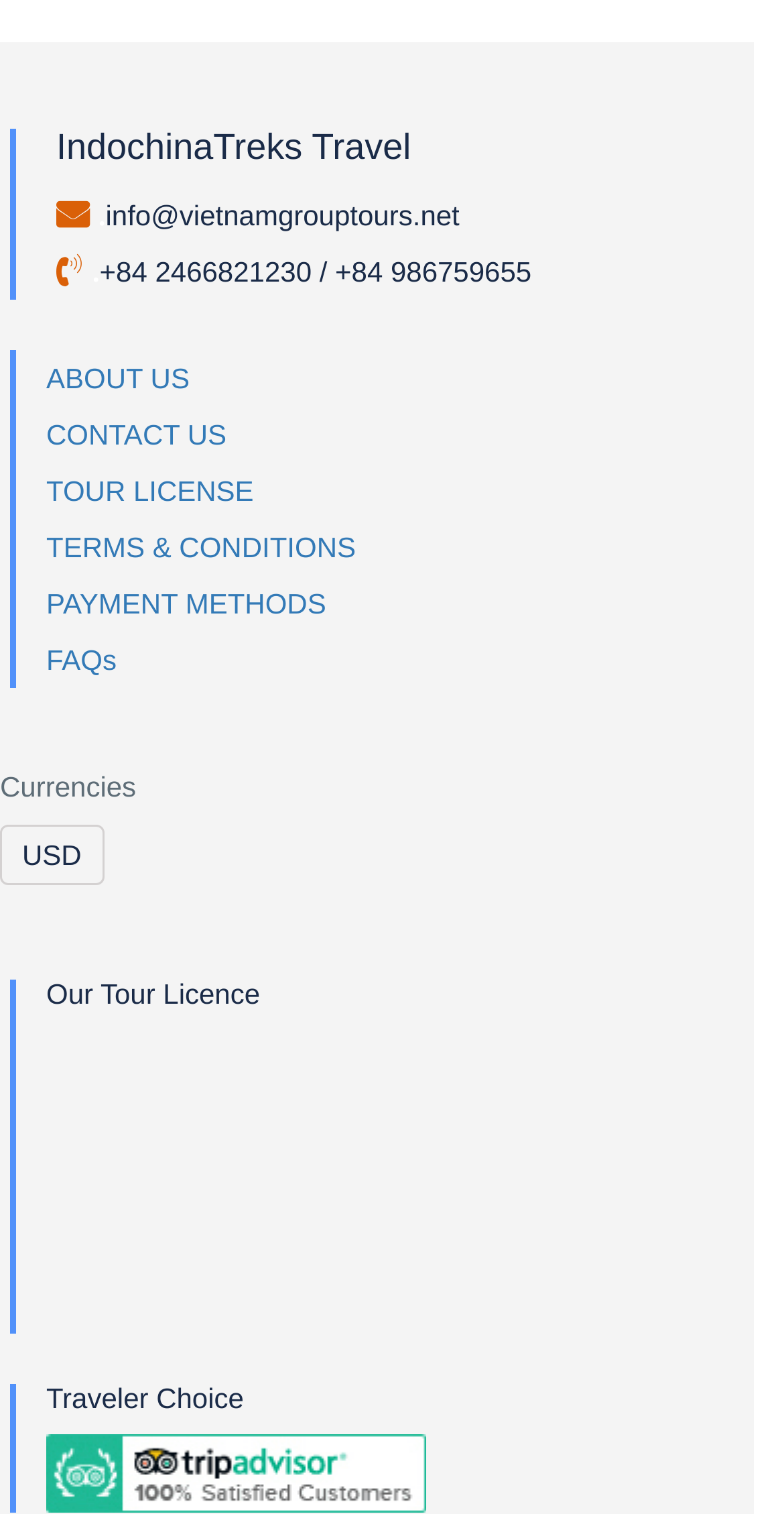Locate the bounding box coordinates of the region to be clicked to comply with the following instruction: "Visit Tripadvisor". The coordinates must be four float numbers between 0 and 1, in the form [left, top, right, bottom].

[0.059, 0.961, 0.544, 0.982]